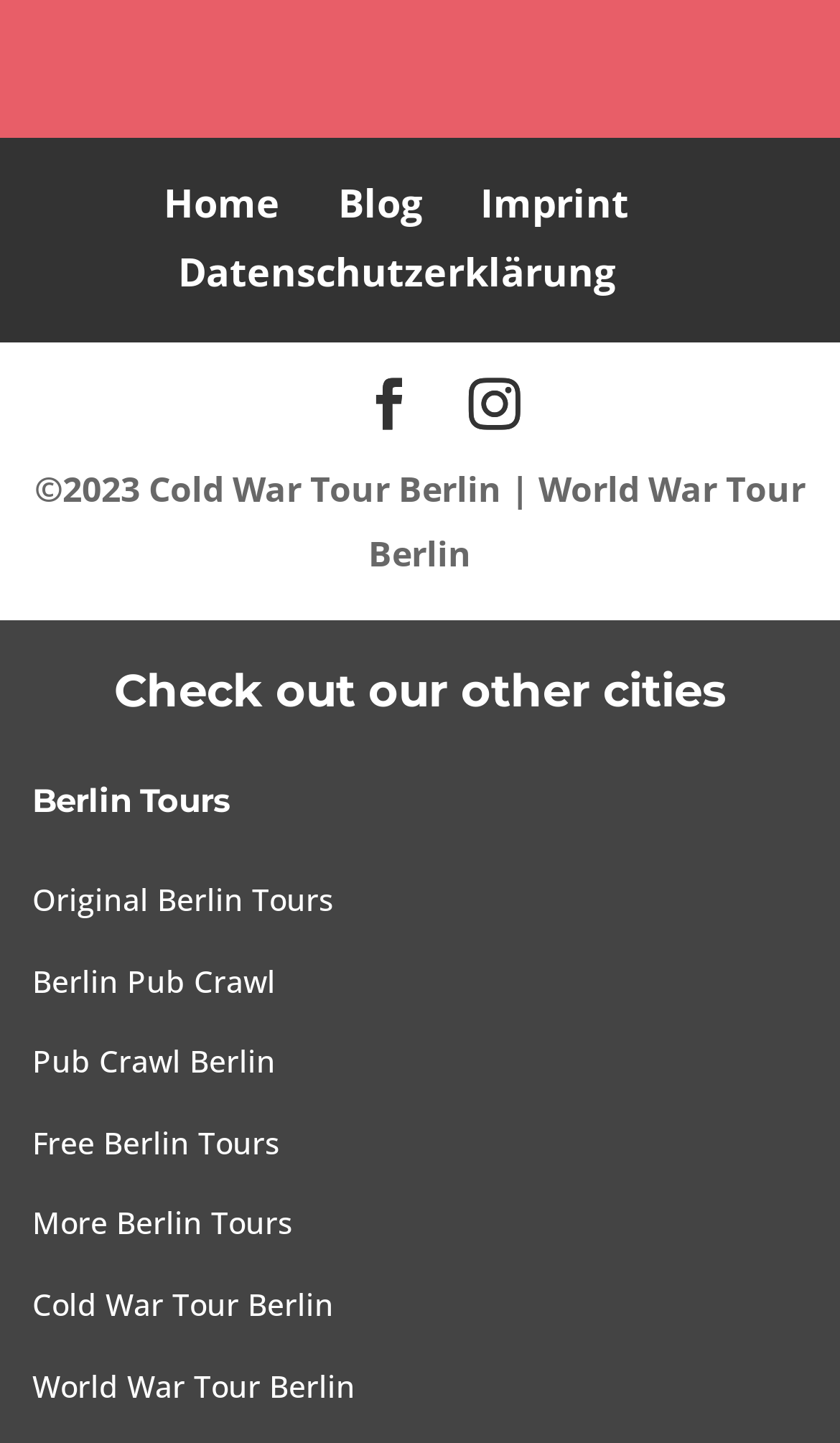Determine the bounding box for the UI element that matches this description: "World War Tour Berlin".

[0.438, 0.322, 0.959, 0.4]